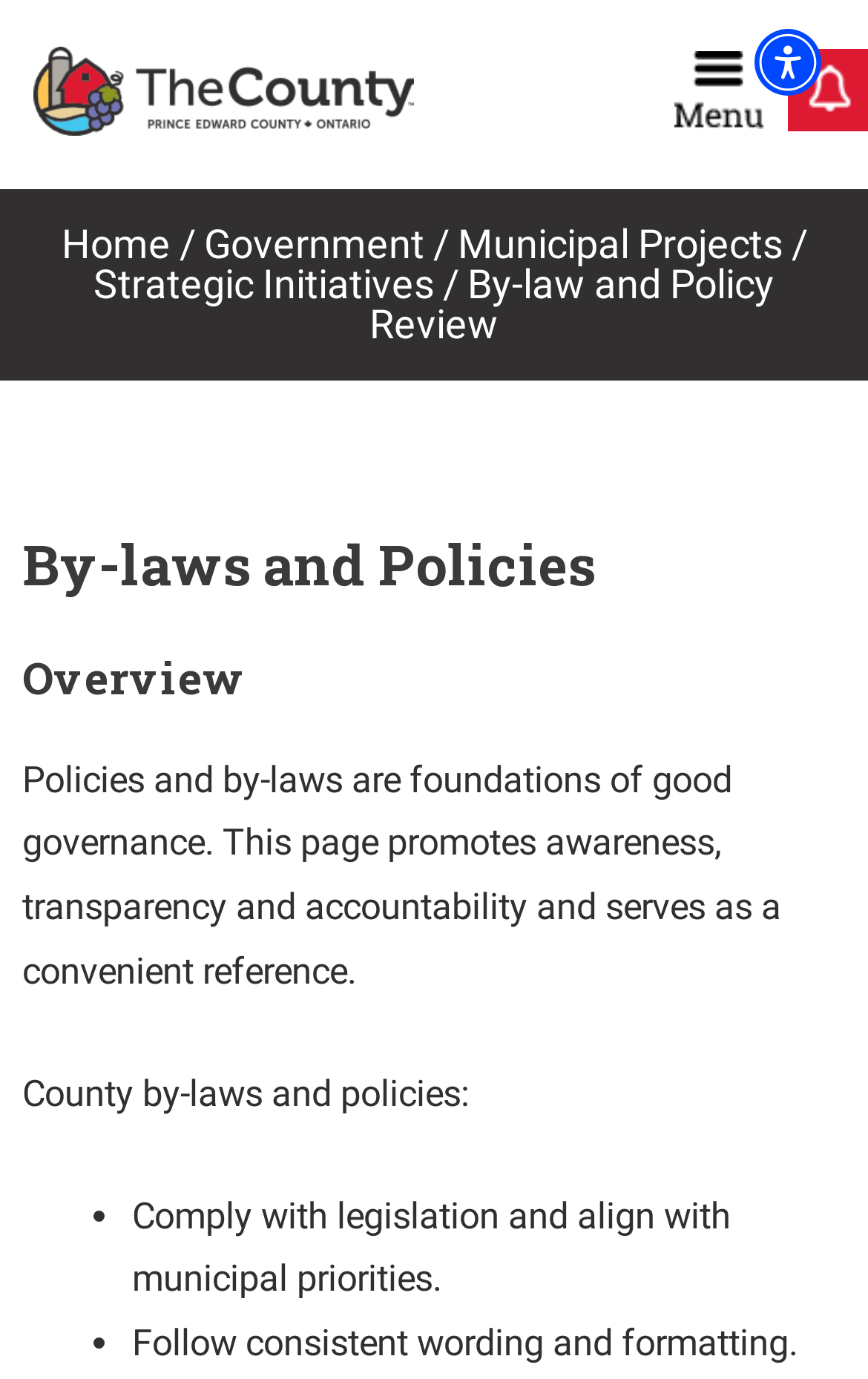Please give a concise answer to this question using a single word or phrase: 
How many links are present in the top navigation bar?

4